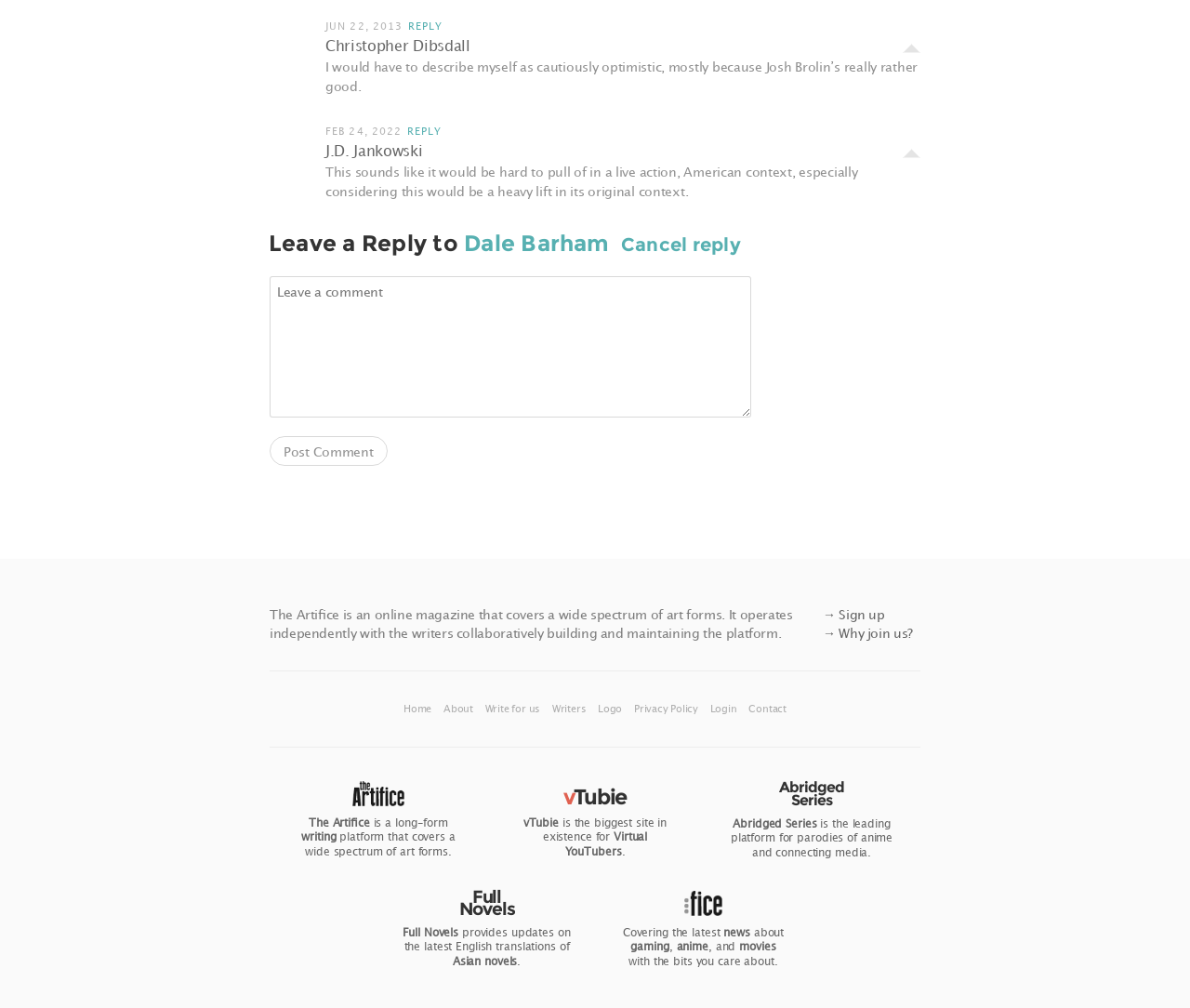Provide the bounding box coordinates of the HTML element described by the text: "Christopher Dibsdall".

[0.273, 0.037, 0.395, 0.054]